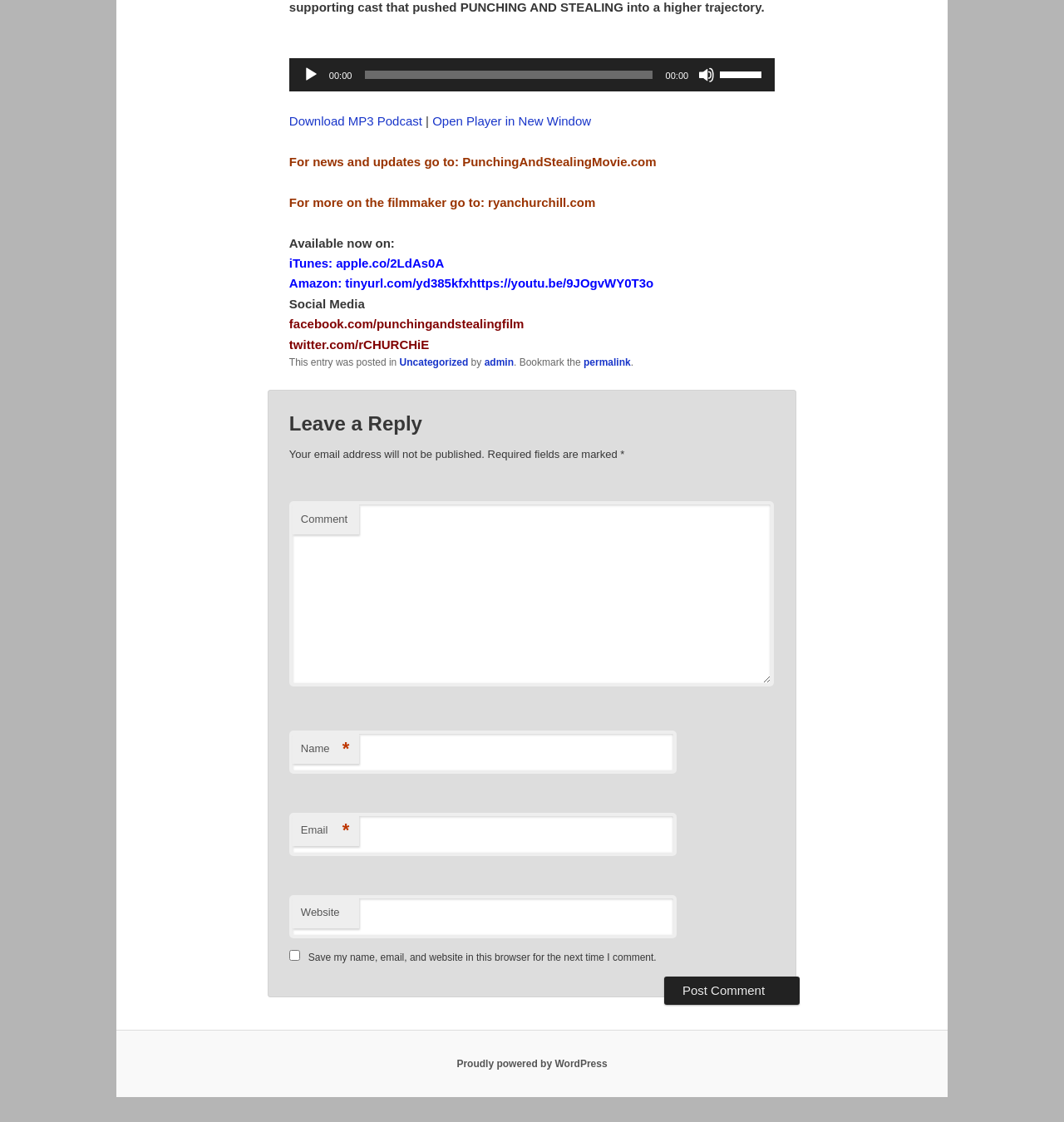Can you pinpoint the bounding box coordinates for the clickable element required for this instruction: "Search something"? The coordinates should be four float numbers between 0 and 1, i.e., [left, top, right, bottom].

None